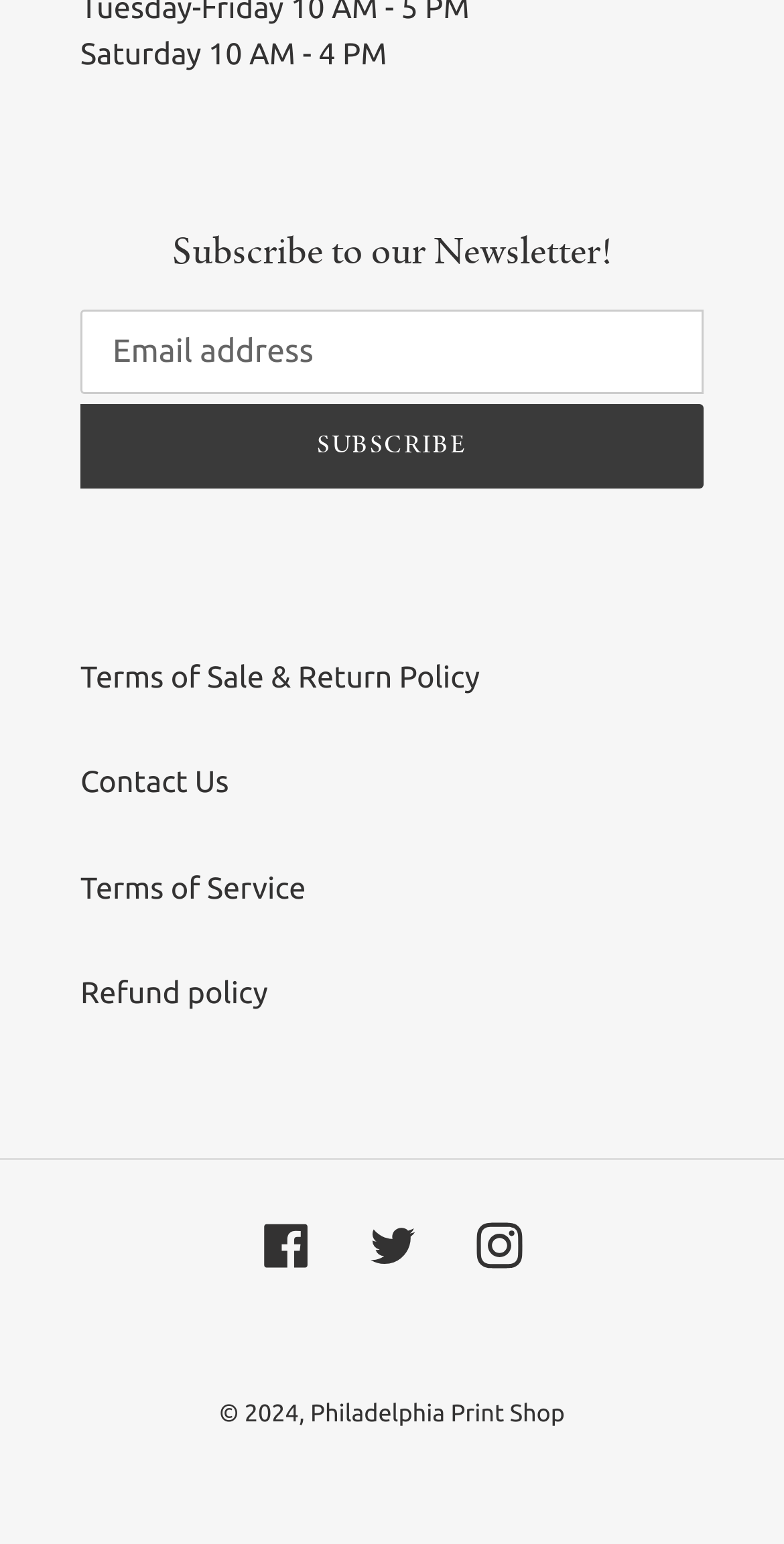Using the webpage screenshot, locate the HTML element that fits the following description and provide its bounding box: "Instagram".

[0.606, 0.79, 0.665, 0.821]